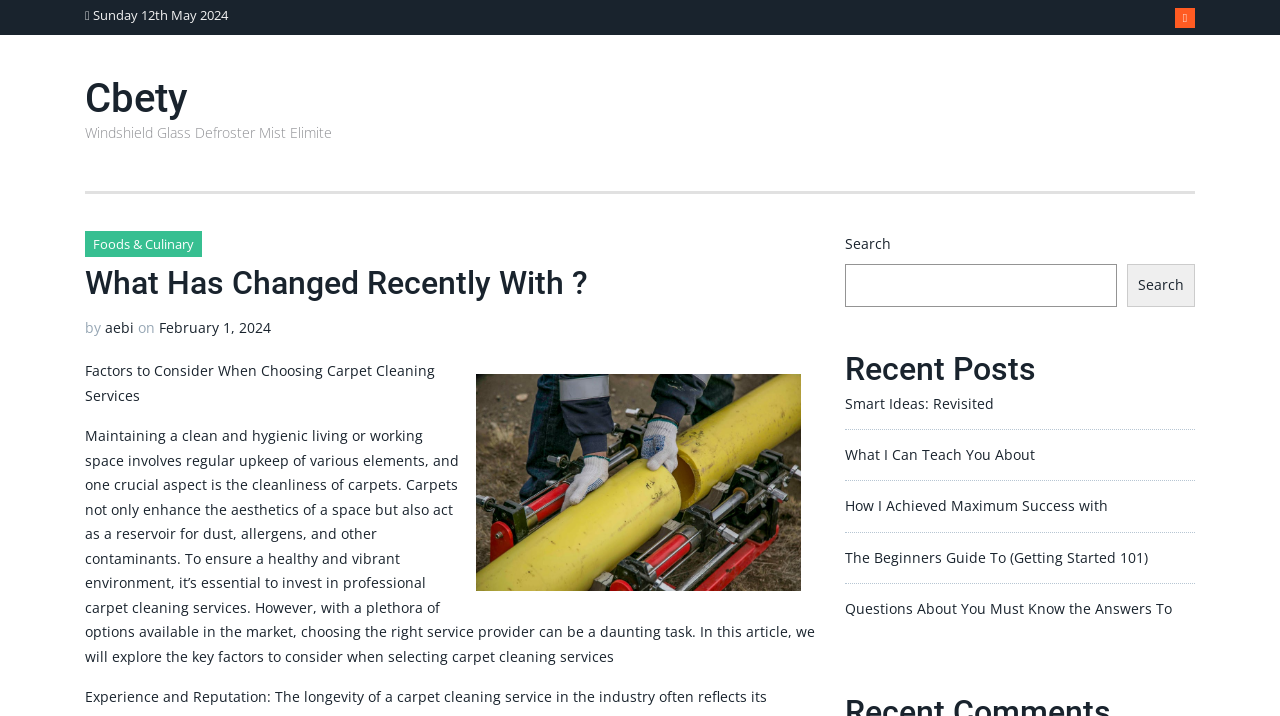Refer to the image and offer a detailed explanation in response to the question: What is the topic of the article?

The topic of the article can be inferred from the content of the article, which discusses the importance of carpet cleaning and the factors to consider when choosing a carpet cleaning service.